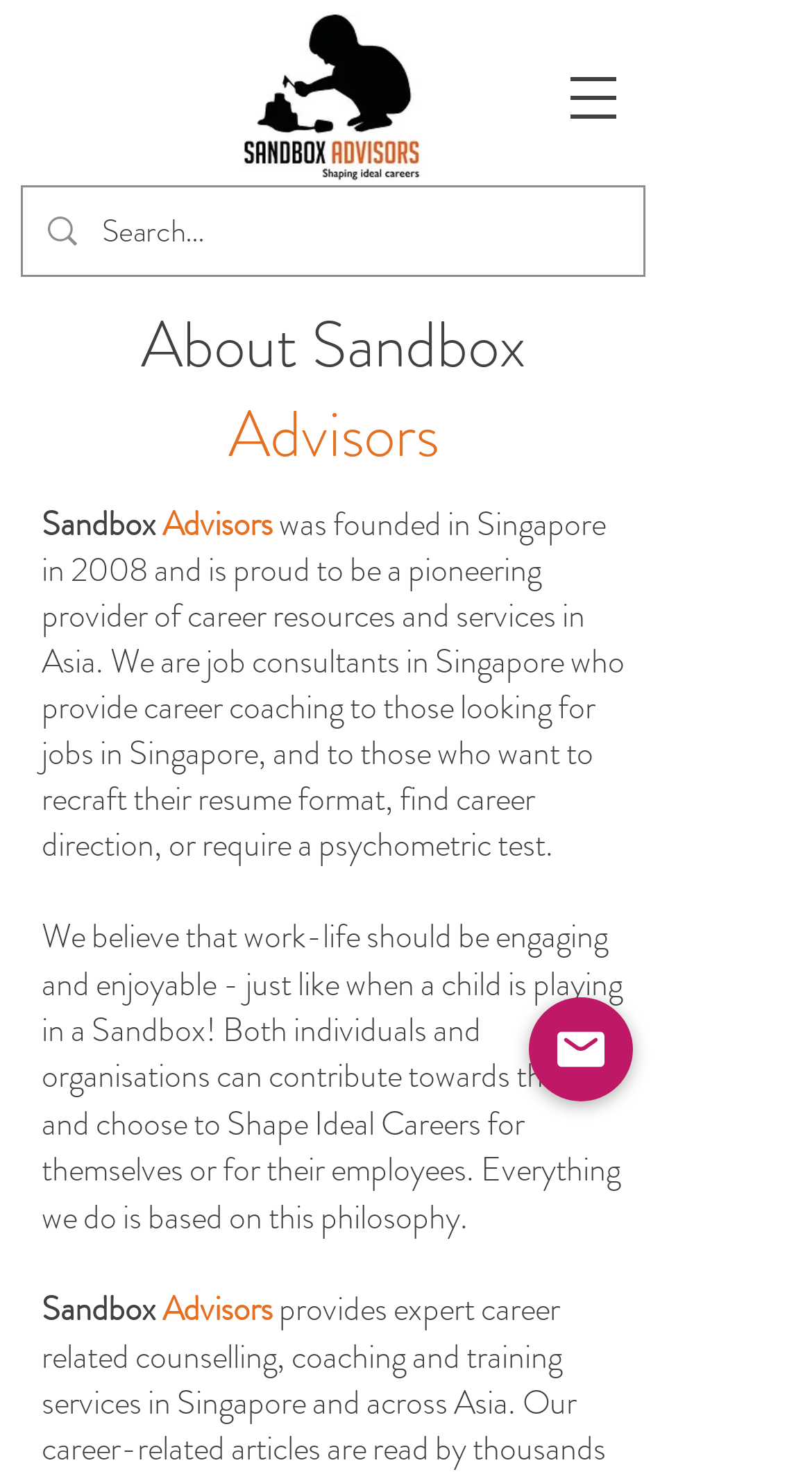What is the philosophy of the company?
Please provide a comprehensive answer based on the information in the image.

The philosophy of the company is mentioned in the 'About Sandbox Advisors' section, where it is stated that 'We believe that work-life should be engaging and enjoyable - just like when a child is playing in a Sandbox!' This suggests that the company values a positive and enjoyable work-life balance.